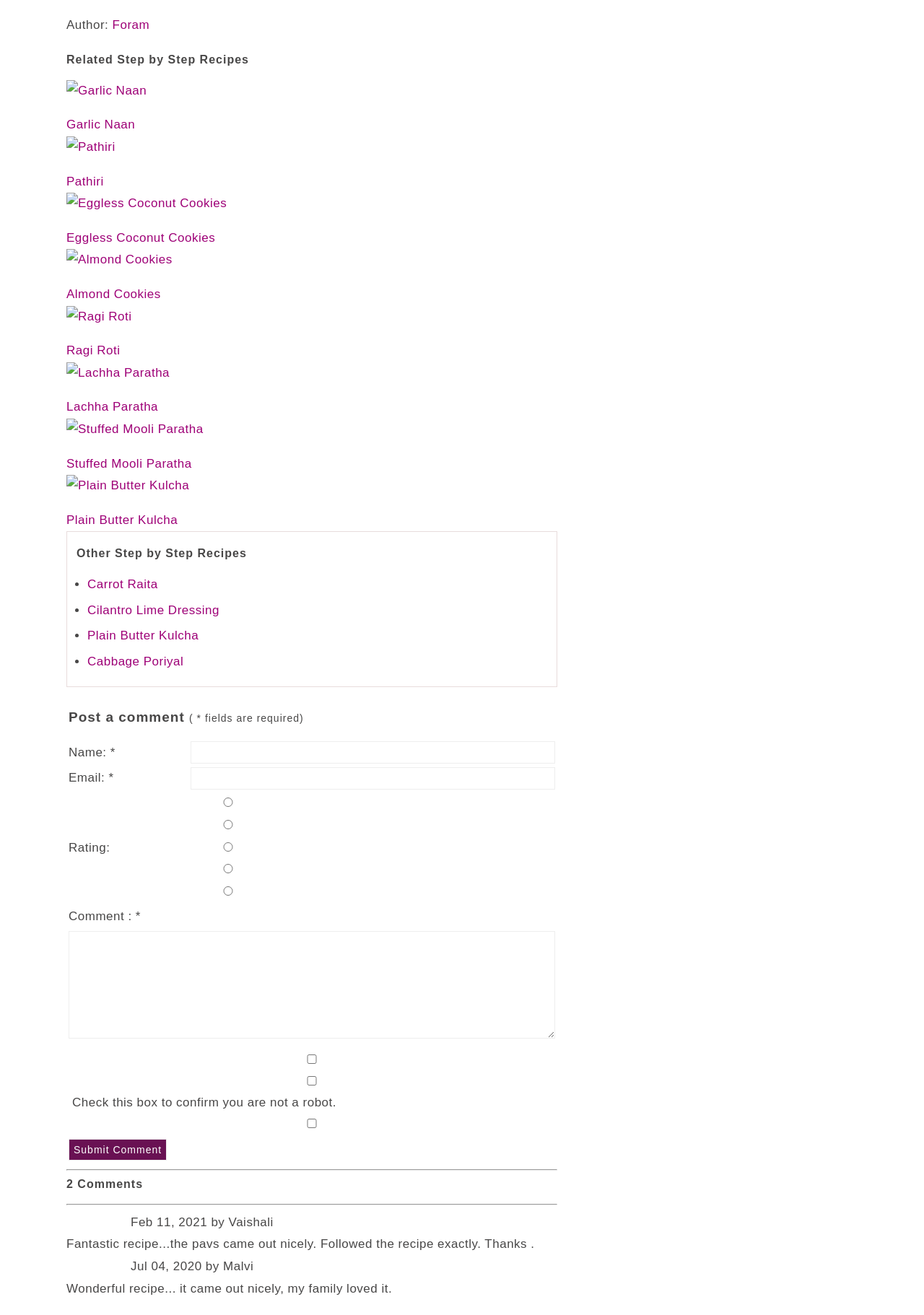Please find and report the bounding box coordinates of the element to click in order to perform the following action: "Click on the link 'Cabbage Poriyal'". The coordinates should be expressed as four float numbers between 0 and 1, in the format [left, top, right, bottom].

[0.095, 0.498, 0.199, 0.508]